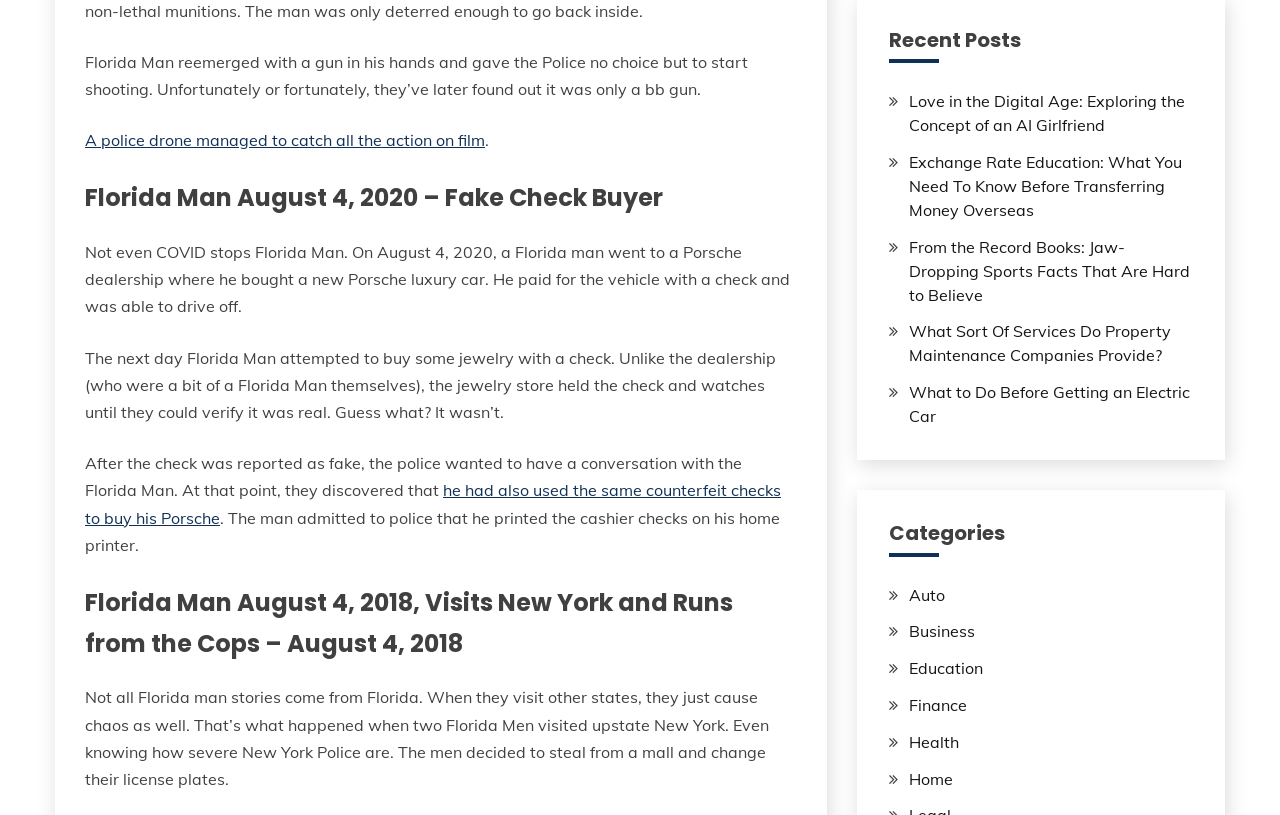Can you give a comprehensive explanation to the question given the content of the image?
What is the title of the second story?

The second story on the webpage is about a Florida Man who visited New York and ran from the cops. The story is titled 'Florida Man August 4, 2018, Visits New York and Runs from the Cops – August 4, 2018'.